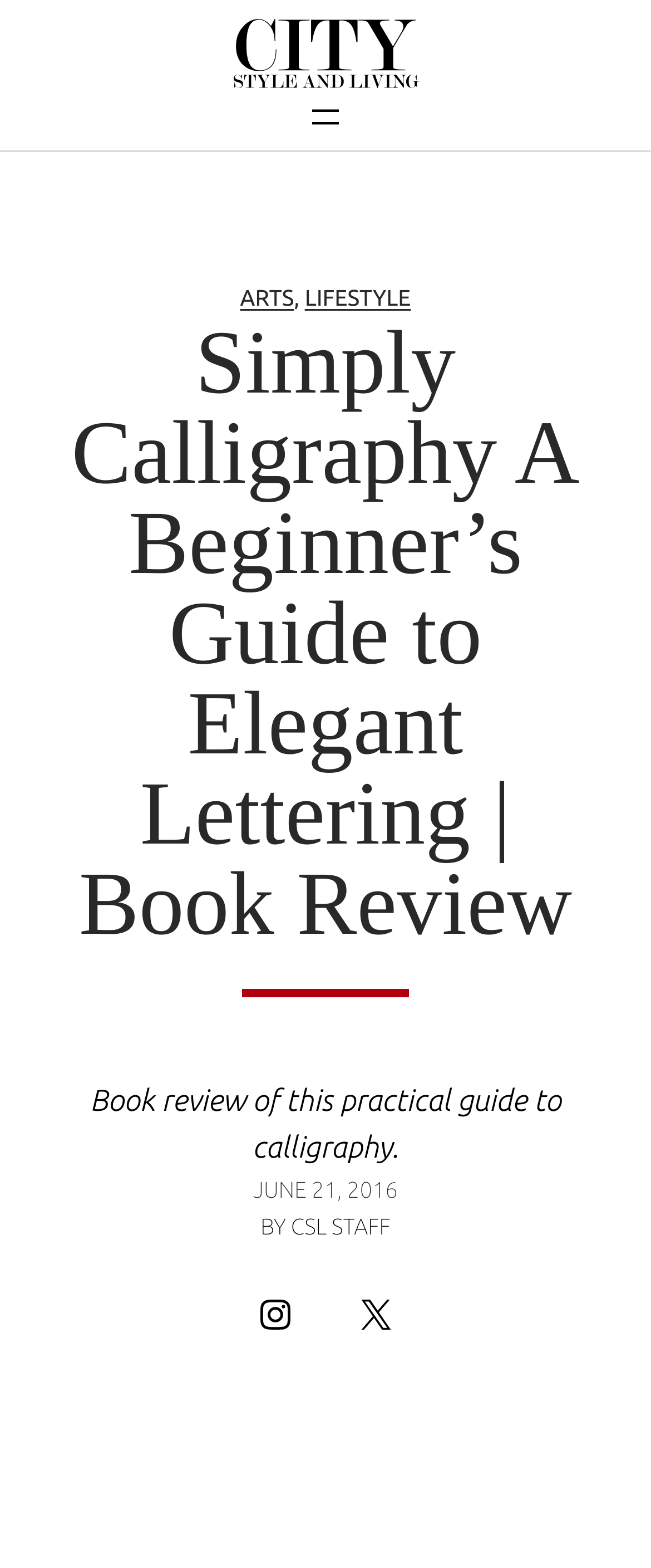Determine the bounding box coordinates of the UI element that matches the following description: "aria-label="Open menu"". The coordinates should be four float numbers between 0 and 1 in the format [left, top, right, bottom].

[0.469, 0.062, 0.531, 0.087]